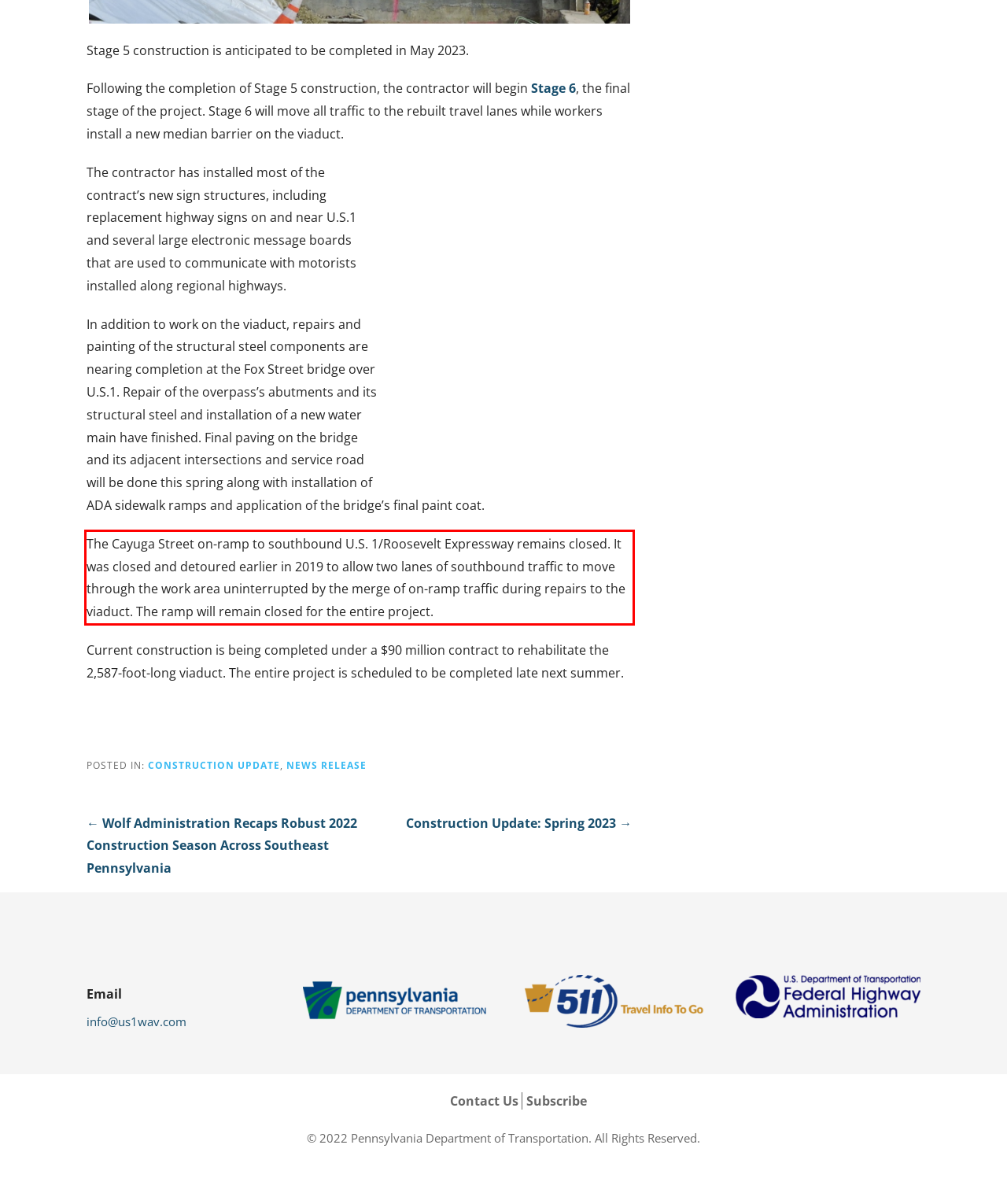Given a webpage screenshot, locate the red bounding box and extract the text content found inside it.

The Cayuga Street on-ramp to southbound U.S. 1/Roosevelt Expressway remains closed. It was closed and detoured earlier in 2019 to allow two lanes of southbound traffic to move through the work area uninterrupted by the merge of on-ramp traffic during repairs to the viaduct. The ramp will remain closed for the entire project.